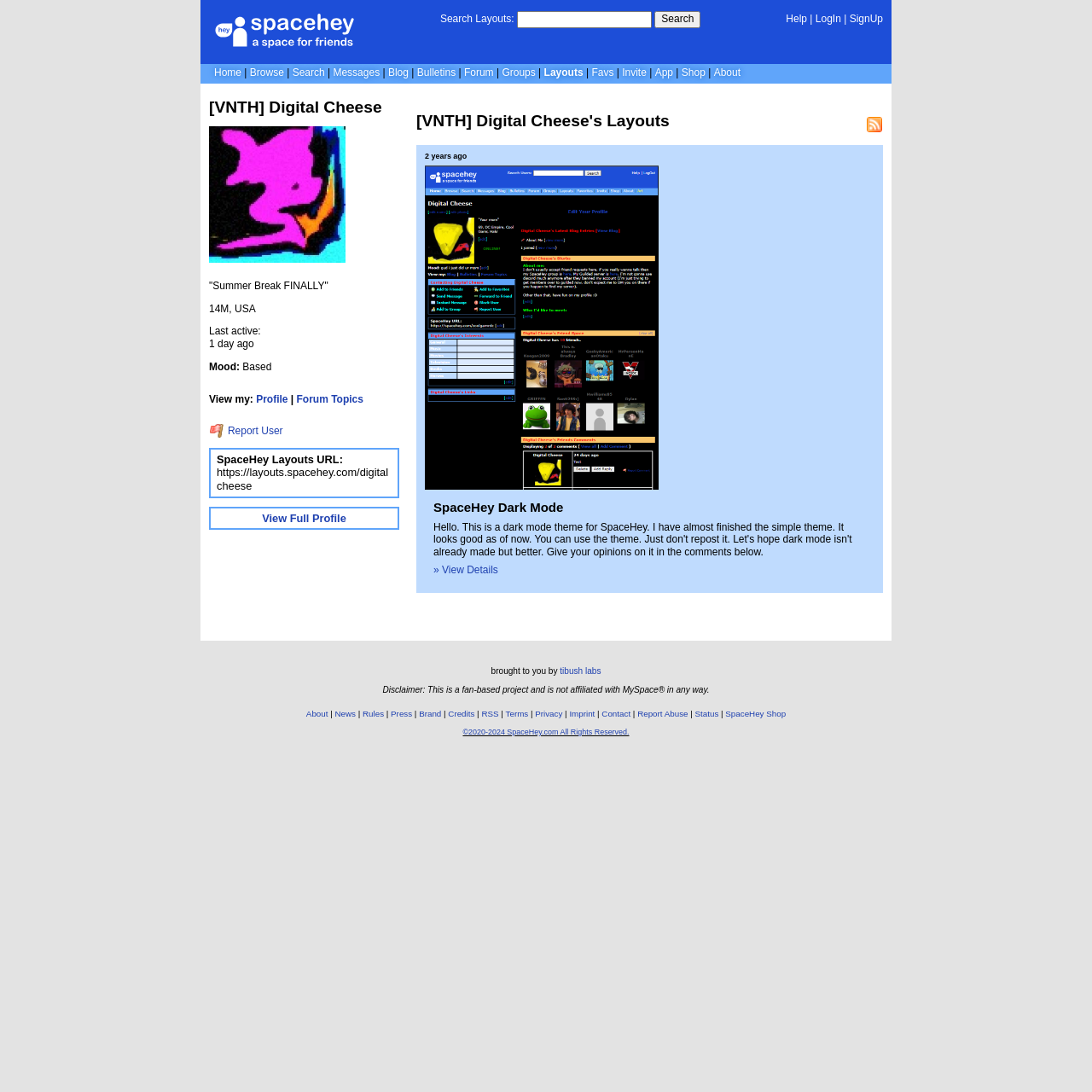What is the URL of the SpaceHey Layouts page?
Give a one-word or short phrase answer based on the image.

https://layouts.spacehey.com/digitalcheese